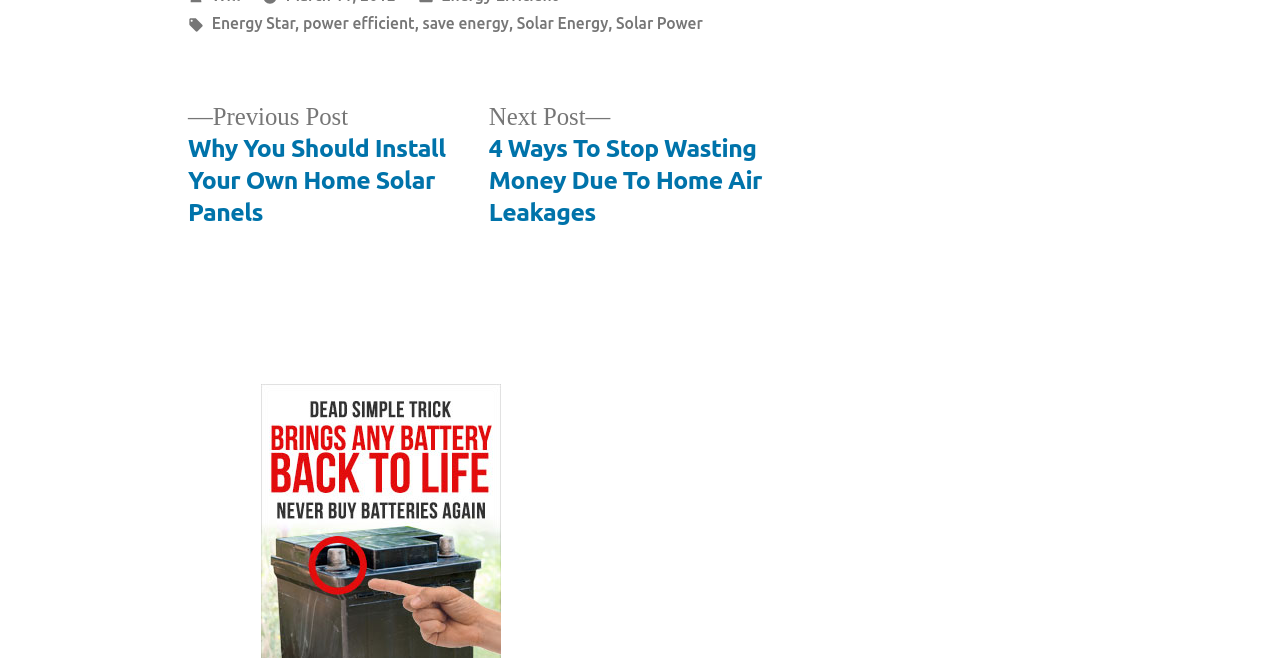How many navigation links are there?
Provide an in-depth and detailed explanation in response to the question.

There are two navigation links, 'Previous post' and 'Next post', located below the tags section, which allow users to navigate to the previous or next post.